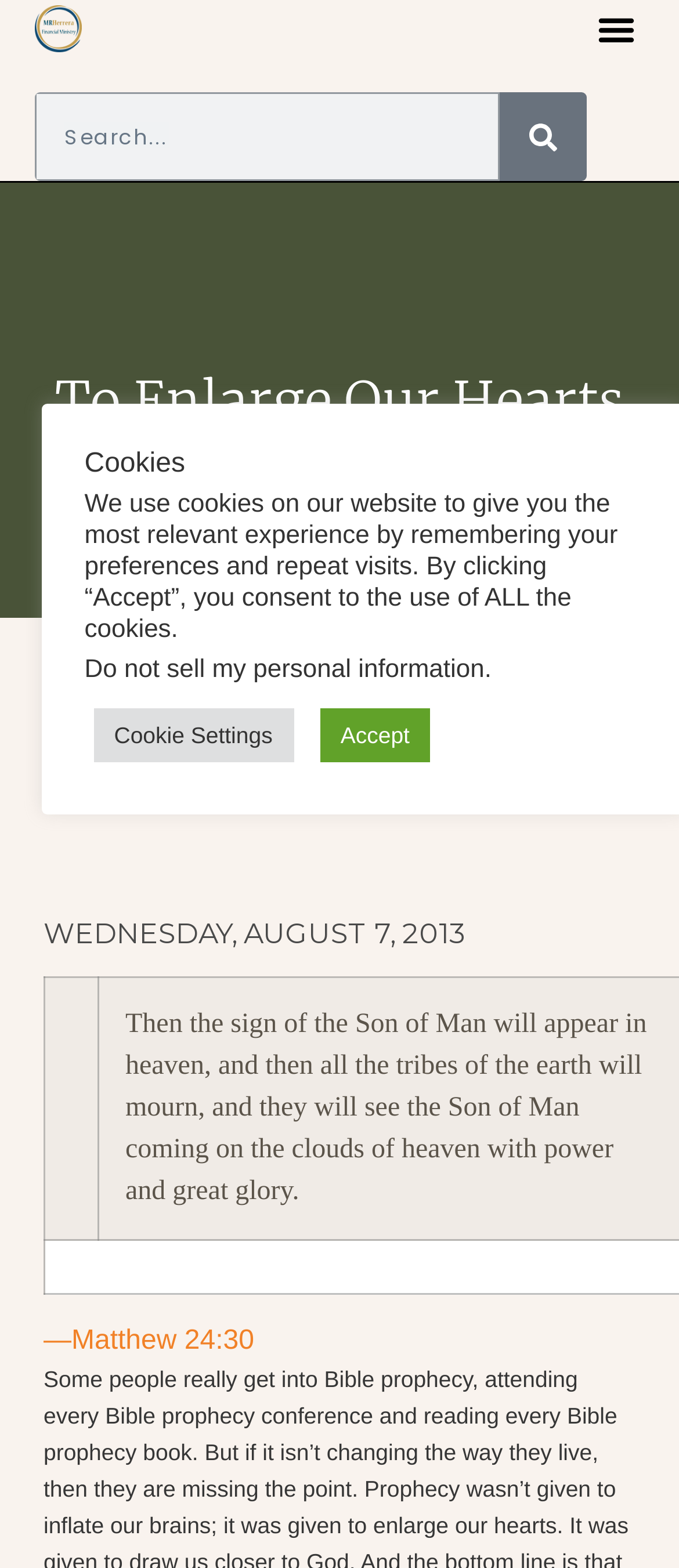Give the bounding box coordinates for the element described as: "August 7, 2013".

[0.064, 0.483, 0.356, 0.506]